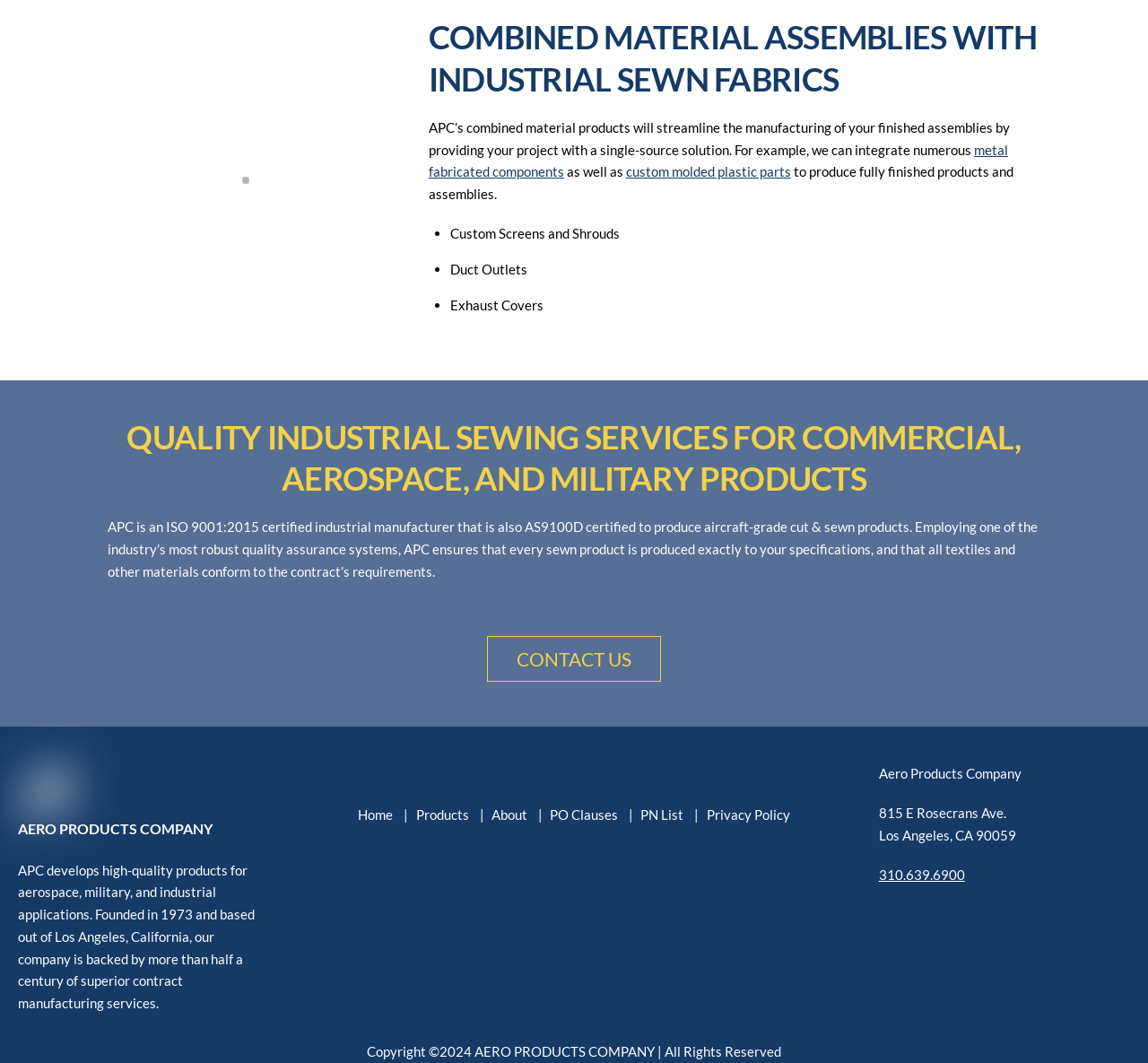Please specify the coordinates of the bounding box for the element that should be clicked to carry out this instruction: "Click on the link to learn about combined material assemblies". The coordinates must be four float numbers between 0 and 1, formatted as [left, top, right, bottom].

[0.373, 0.015, 0.906, 0.094]